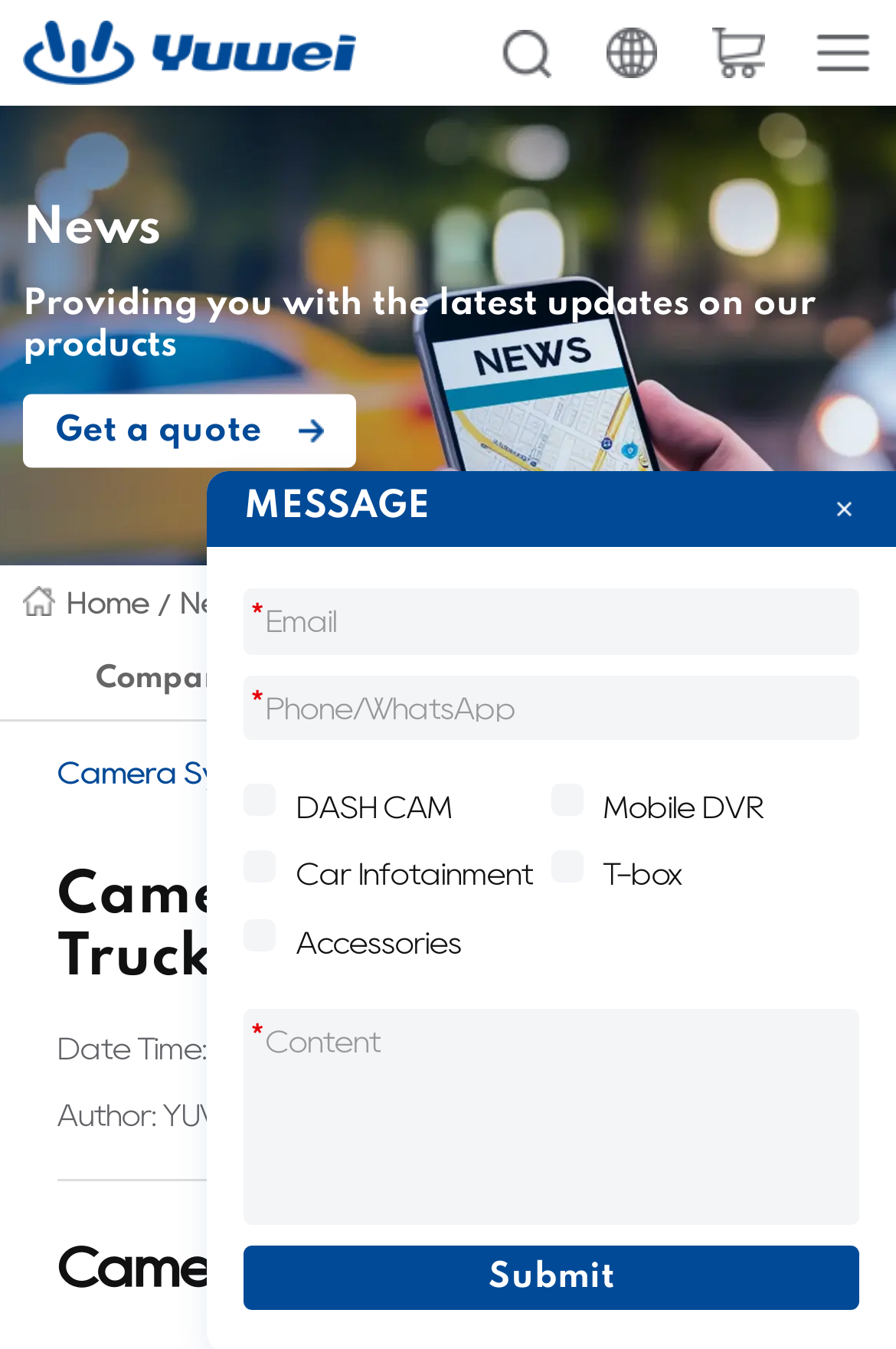Show the bounding box coordinates for the element that needs to be clicked to execute the following instruction: "Enter email address". Provide the coordinates in the form of four float numbers between 0 and 1, i.e., [left, top, right, bottom].

[0.297, 0.437, 0.934, 0.485]